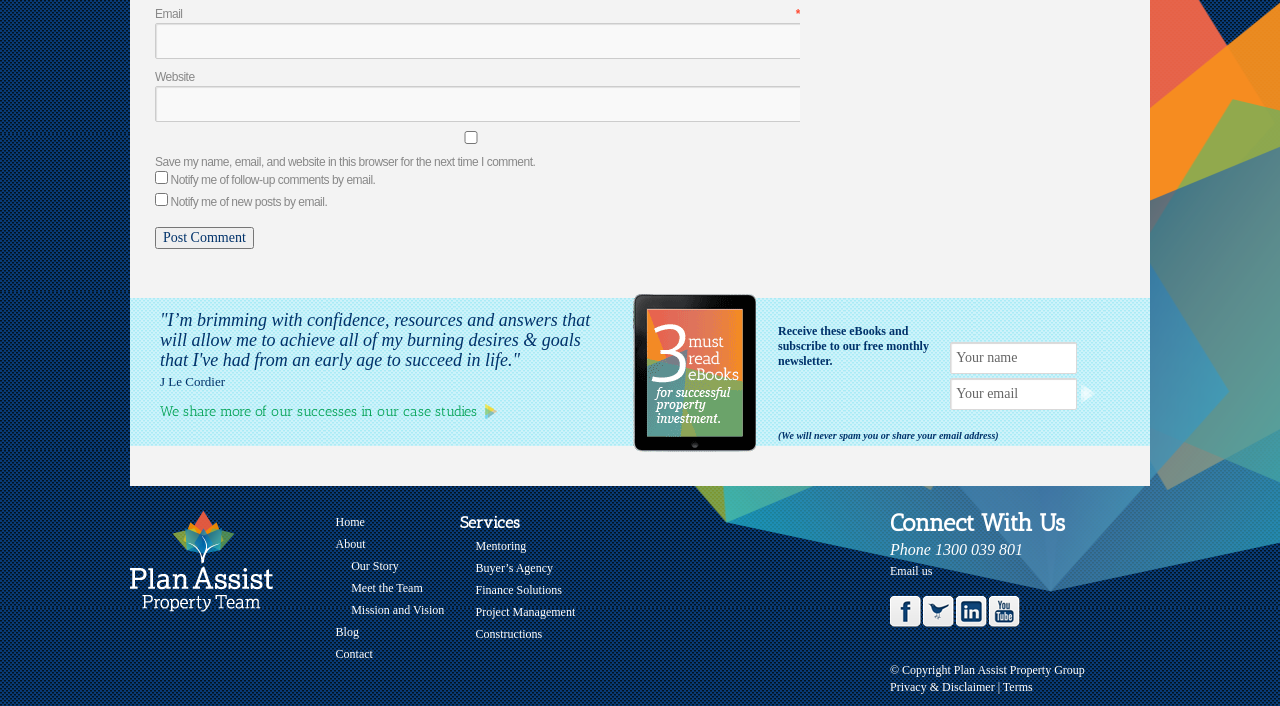Please determine the bounding box coordinates of the element to click in order to execute the following instruction: "Click Home". The coordinates should be four float numbers between 0 and 1, specified as [left, top, right, bottom].

[0.262, 0.729, 0.285, 0.749]